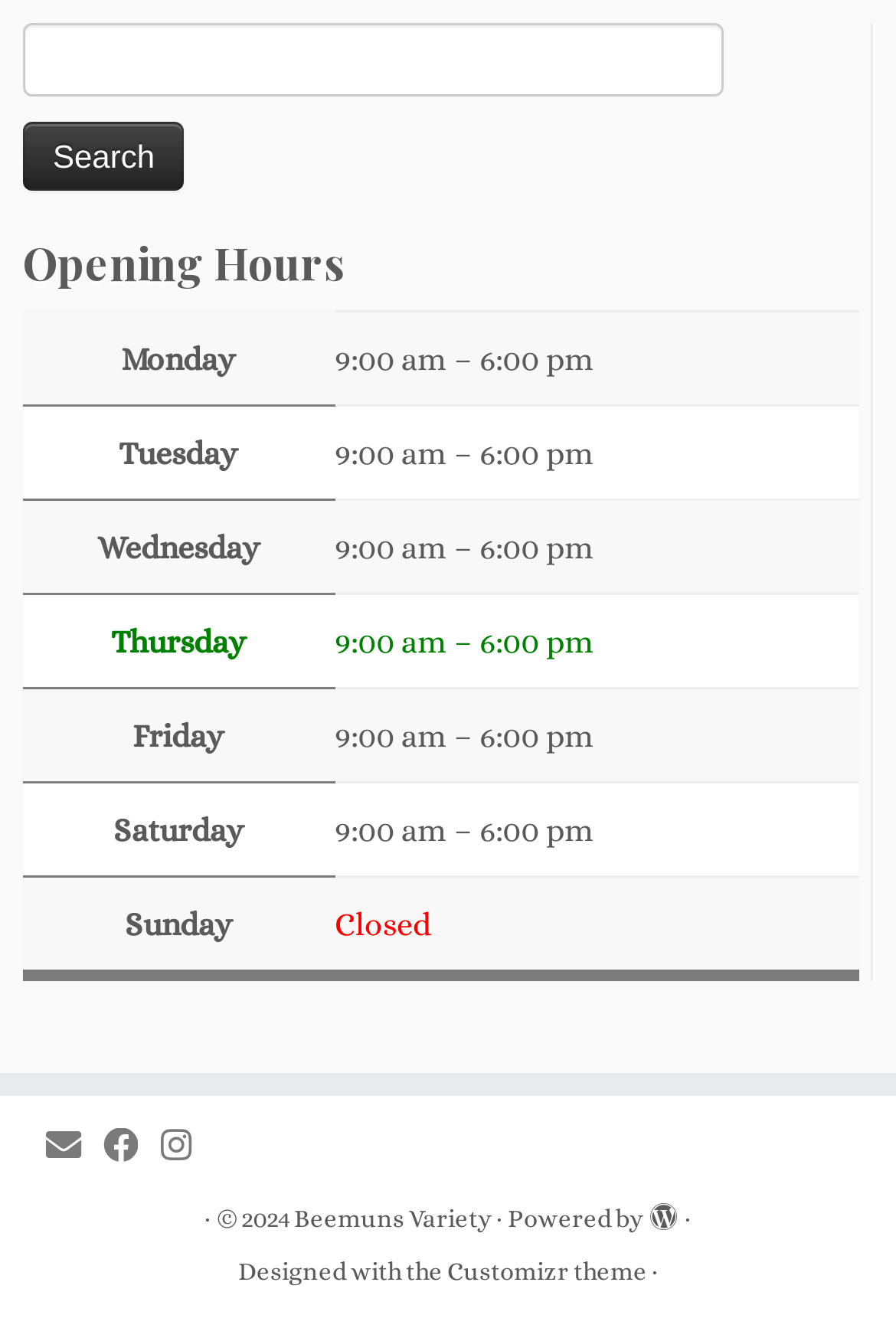What is the copyright year?
Please answer the question with a single word or phrase, referencing the image.

2024